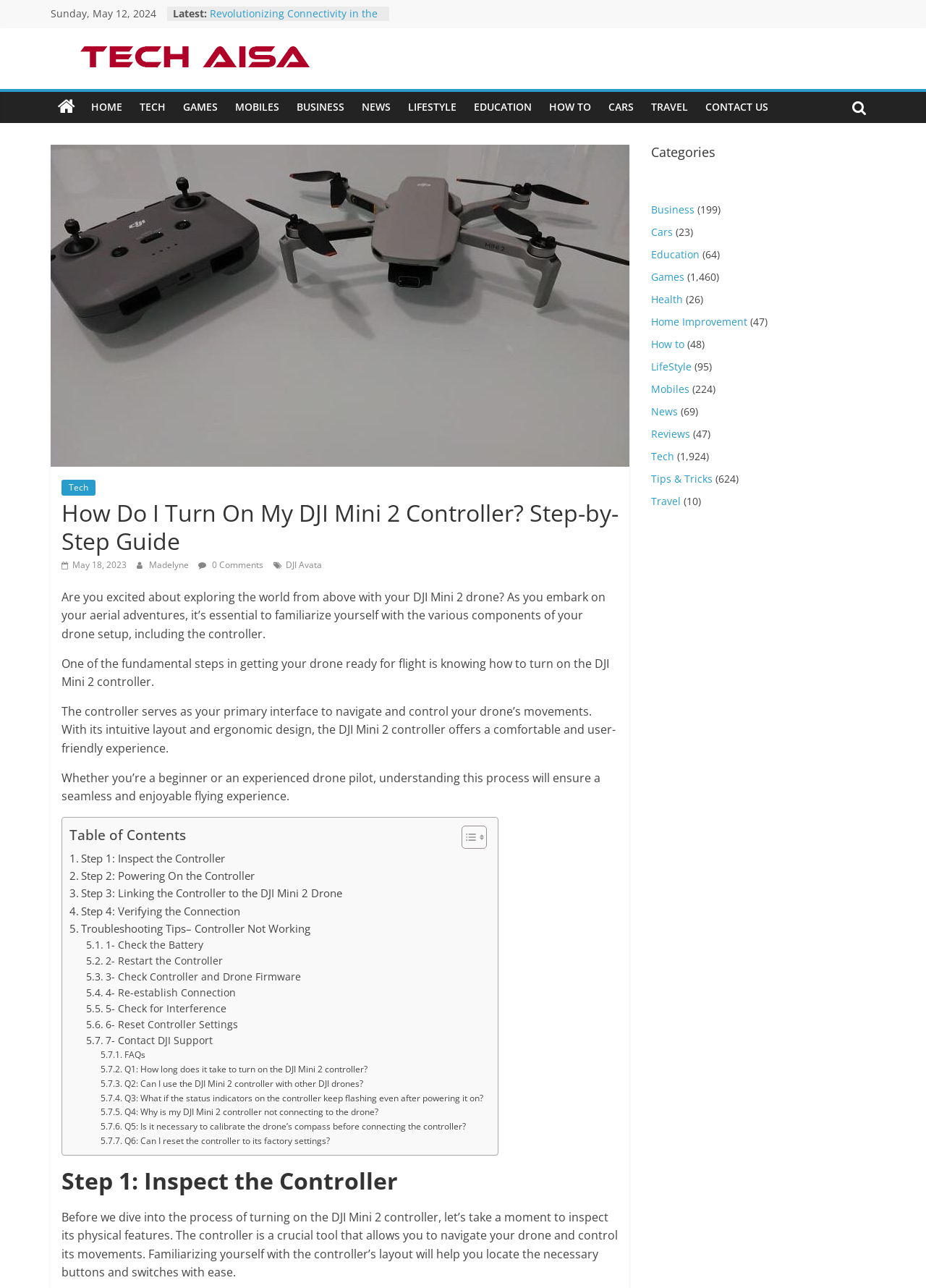What is the date of the latest article?
Refer to the image and provide a one-word or short phrase answer.

Sunday, May 12, 2024